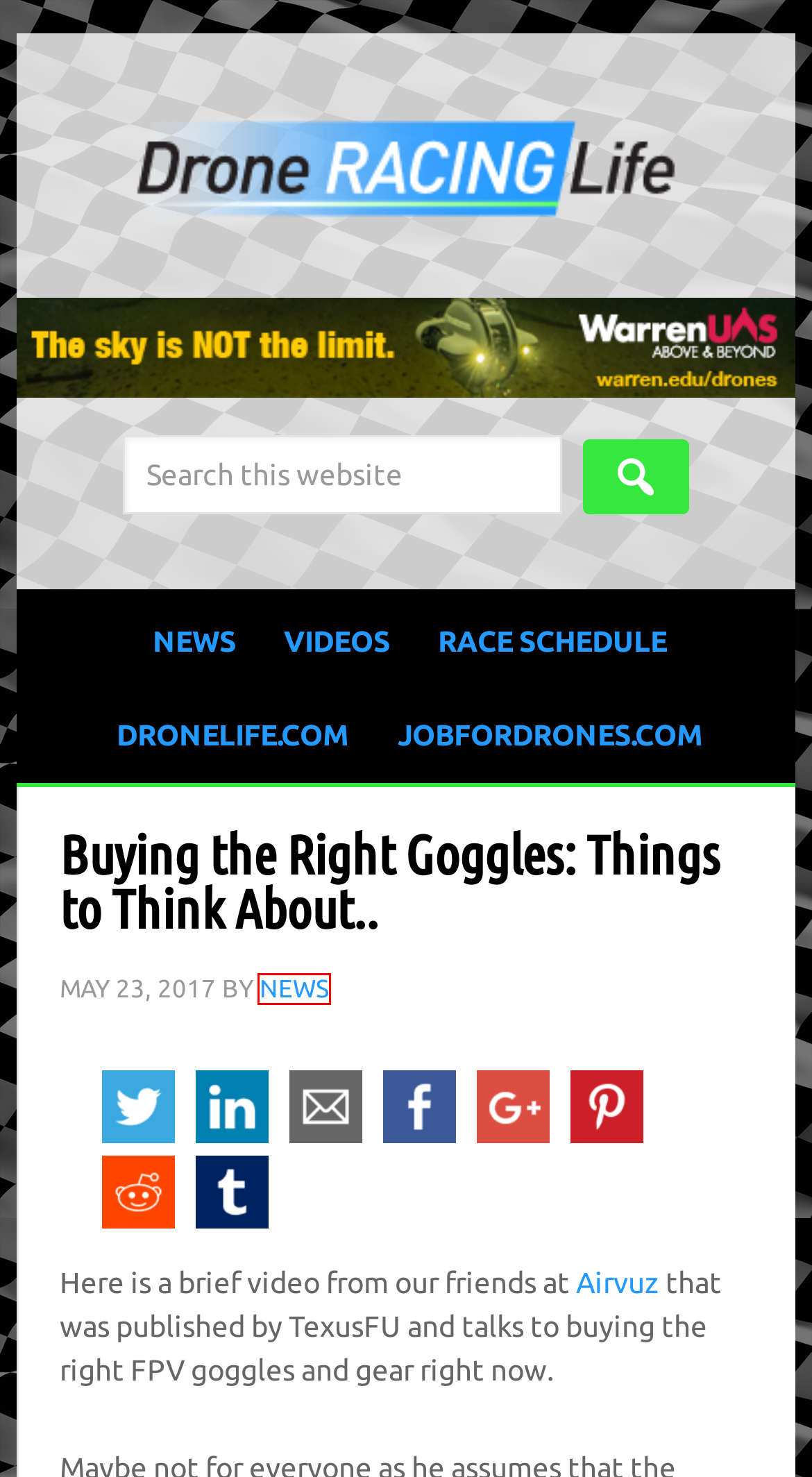Given a screenshot of a webpage with a red bounding box around a UI element, please identify the most appropriate webpage description that matches the new webpage after you click on the element. Here are the candidates:
A. Dronelife - The Trusted Source for Drone Industry News
B. Race Schedule - Drone Racing Life
C. AirVuz | Best Drone Videos
D. News, Author at Drone Racing Life
E. Job For Drones
F. DroneRacingLife.com
G. video Archives - Drone Racing Life
H. News Archives - Drone Racing Life

D